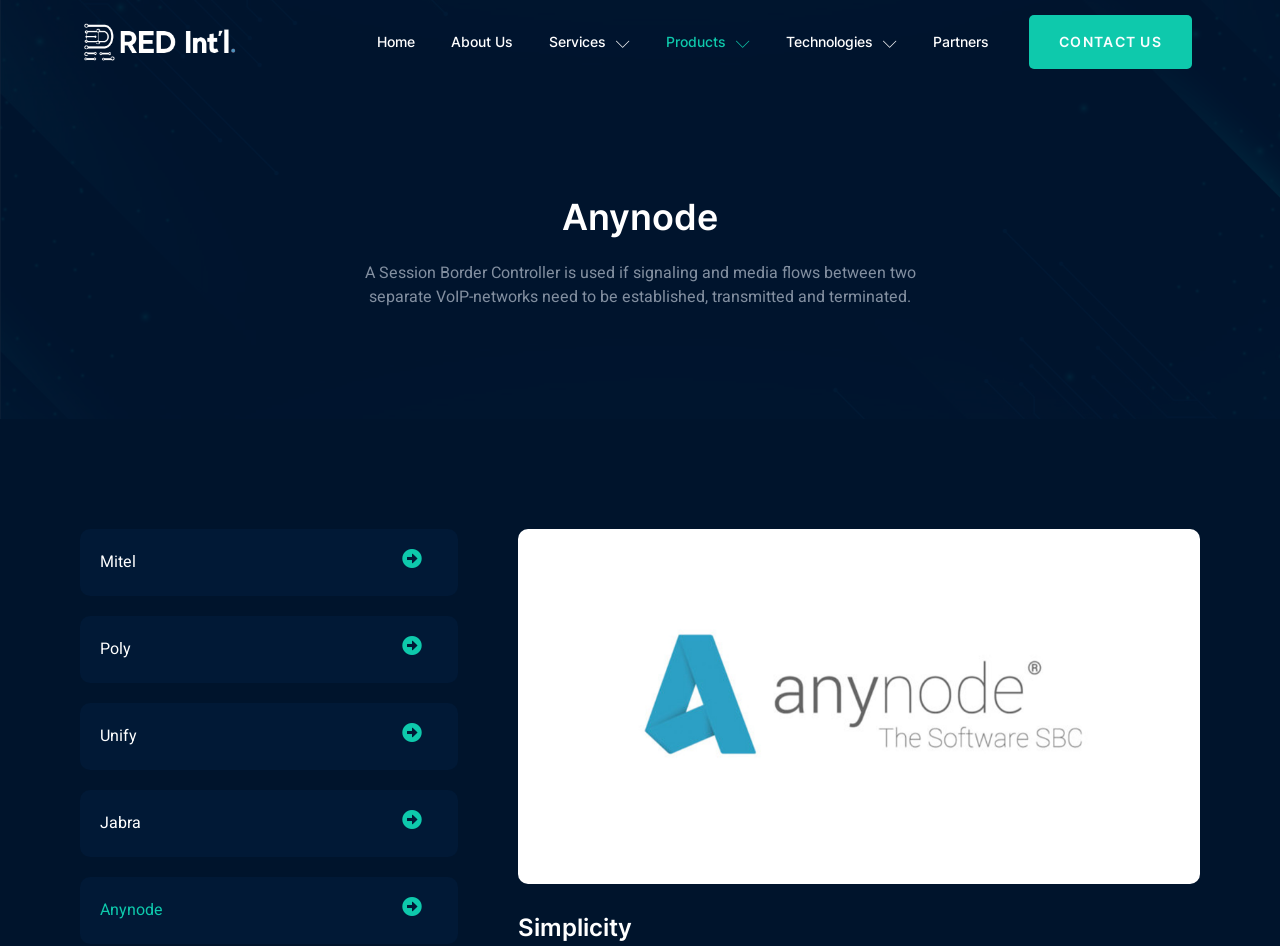What is the text on the button?
From the image, provide a succinct answer in one word or a short phrase.

CONTACT US